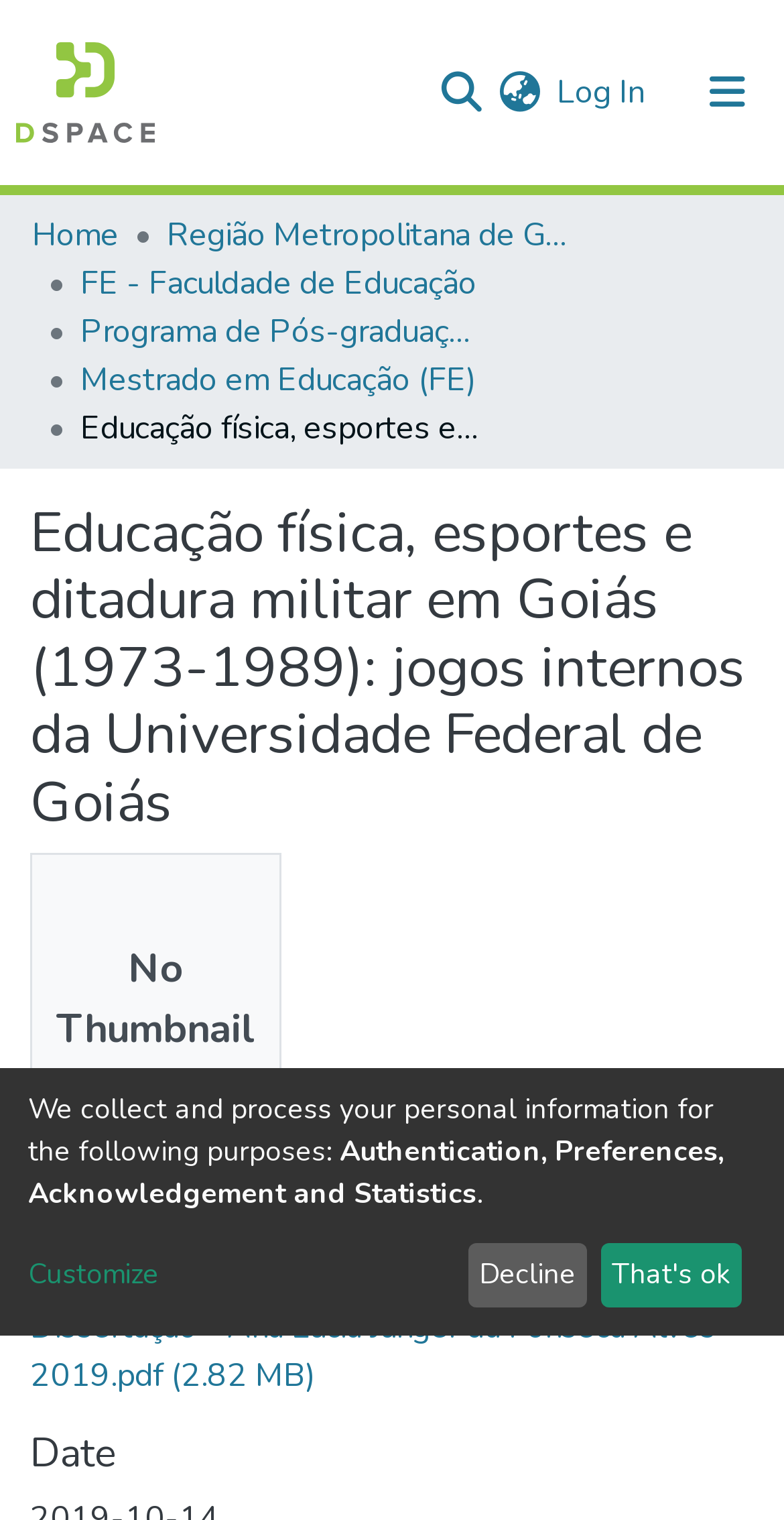Provide a brief response to the question below using one word or phrase:
How many buttons are there in the language switch section?

1